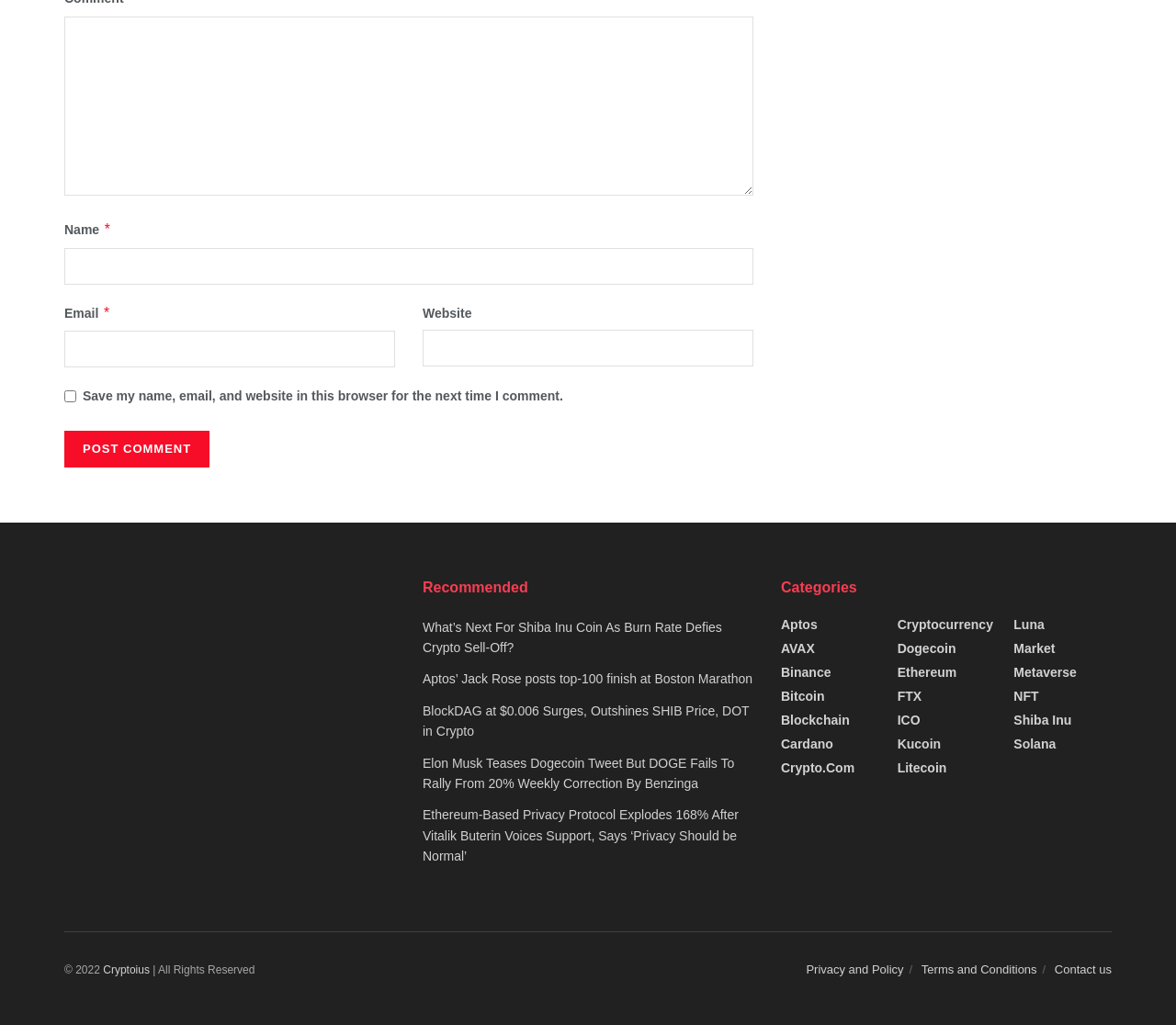What is the copyright year of the website?
From the details in the image, provide a complete and detailed answer to the question.

The copyright information at the bottom of the webpage states '© 2022', which indicates that the copyright year is 2022.